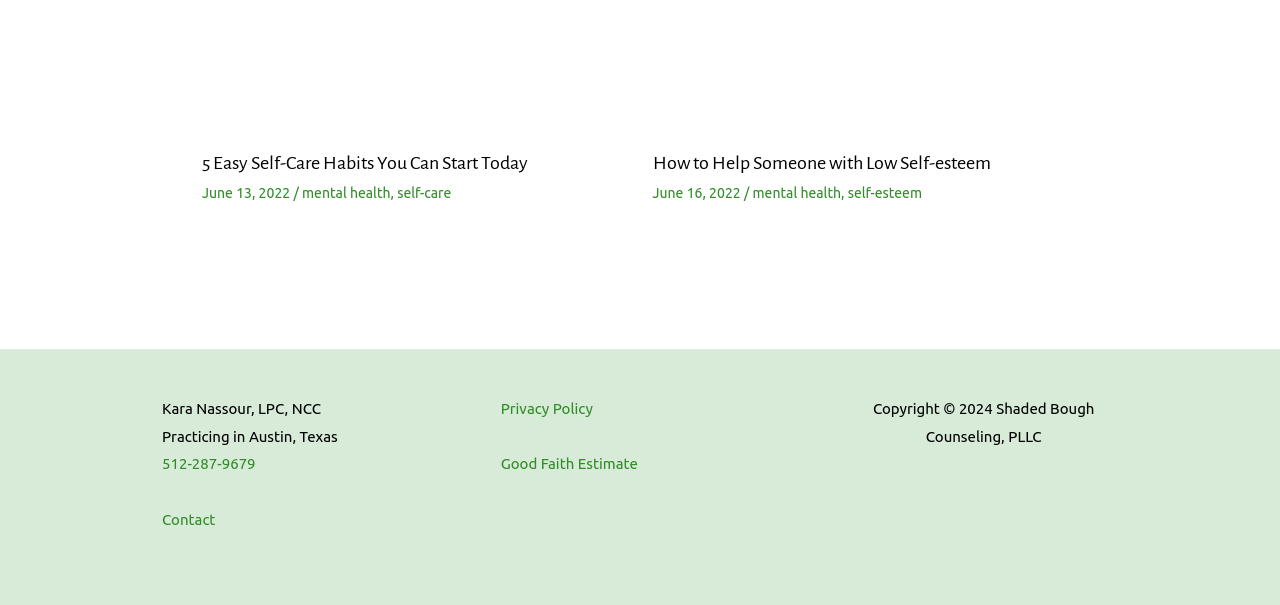Please find the bounding box coordinates in the format (top-left x, top-left y, bottom-right x, bottom-right y) for the given element description. Ensure the coordinates are floating point numbers between 0 and 1. Description: Read more

None